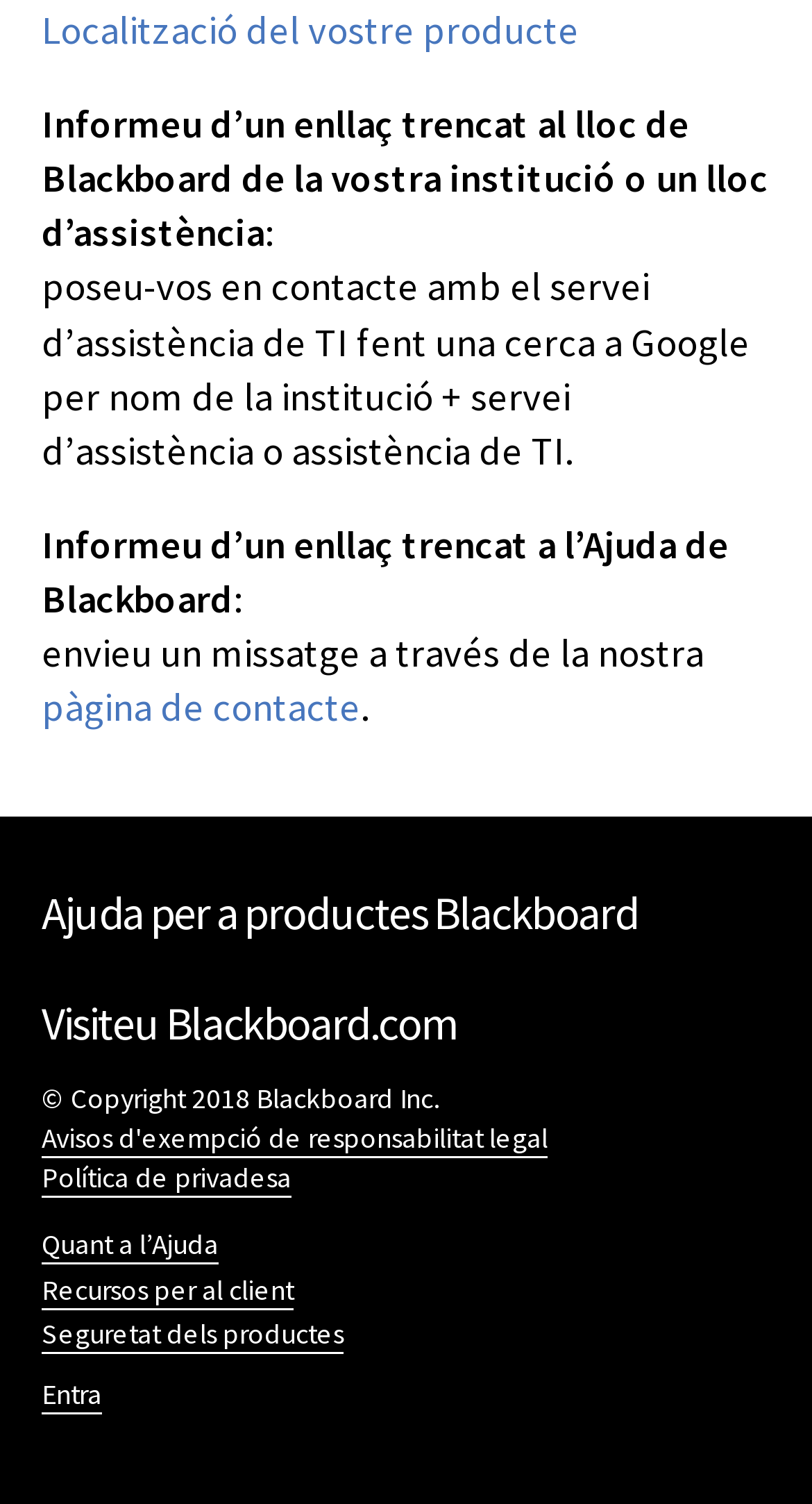Find the bounding box coordinates of the clickable area required to complete the following action: "Search for something".

None